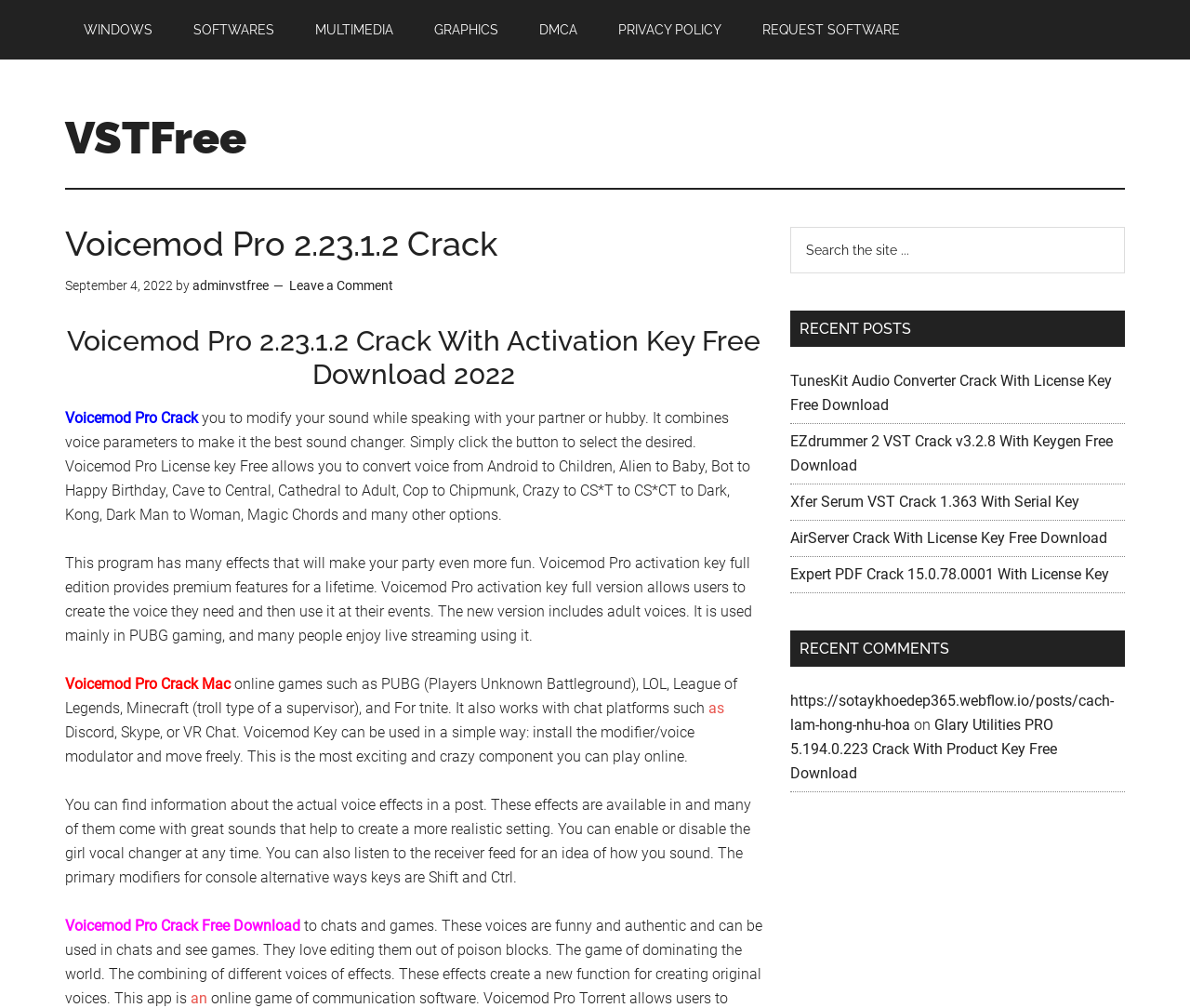Detail the webpage's structure and highlights in your description.

This webpage is about Voicemod Pro, a real-time voice changer software. At the top, there is a navigation menu with links to different categories such as WINDOWS, SOFTWARES, MULTIMEDIA, GRAPHICS, DMCA, PRIVACY POLICY, and REQUEST SOFTWARE. Below the navigation menu, there is a link to VSTFree, a website that provides free VST plugins.

The main content of the webpage is divided into two sections. On the left side, there is a heading that reads "Voicemod Pro 2.23.1.2 Crack With Activation Key Free Download 2022". Below this heading, there is a brief description of Voicemod Pro, which is a voice changer software that allows users to modify their sound while speaking with others. The software has many effects that can make parties more fun, and it is commonly used in online games such as PUBG and League of Legends.

The description is followed by several paragraphs of text that provide more information about Voicemod Pro, including its features, how it works, and its uses. There are also several links to related topics, such as a post about voice effects and a link to download Voicemod Pro Crack Mac.

On the right side, there is a sidebar with several sections. The top section is a search box where users can search the site. Below the search box, there is a section titled "RECENT POSTS" that lists several recent posts, including TunesKit Audio Converter Crack, EZdrummer 2 VST Crack, and Xfer Serum VST Crack. Further down, there is a section titled "RECENT COMMENTS" that lists several recent comments, including a link to a post about Glary Utilities PRO Crack.